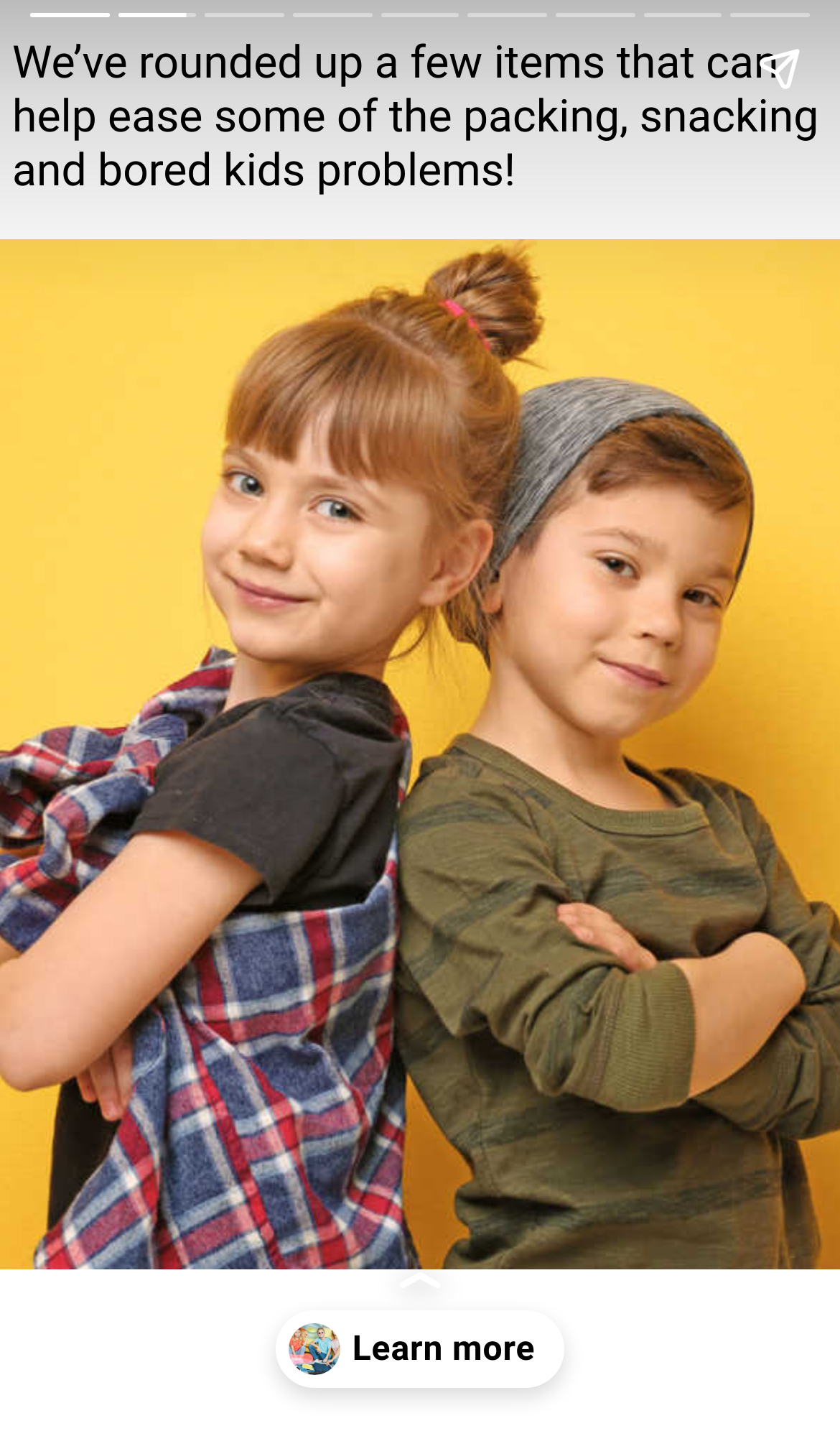Using the provided element description: "aria-label="Share story"", determine the bounding box coordinates of the corresponding UI element in the screenshot.

[0.867, 0.012, 0.99, 0.084]